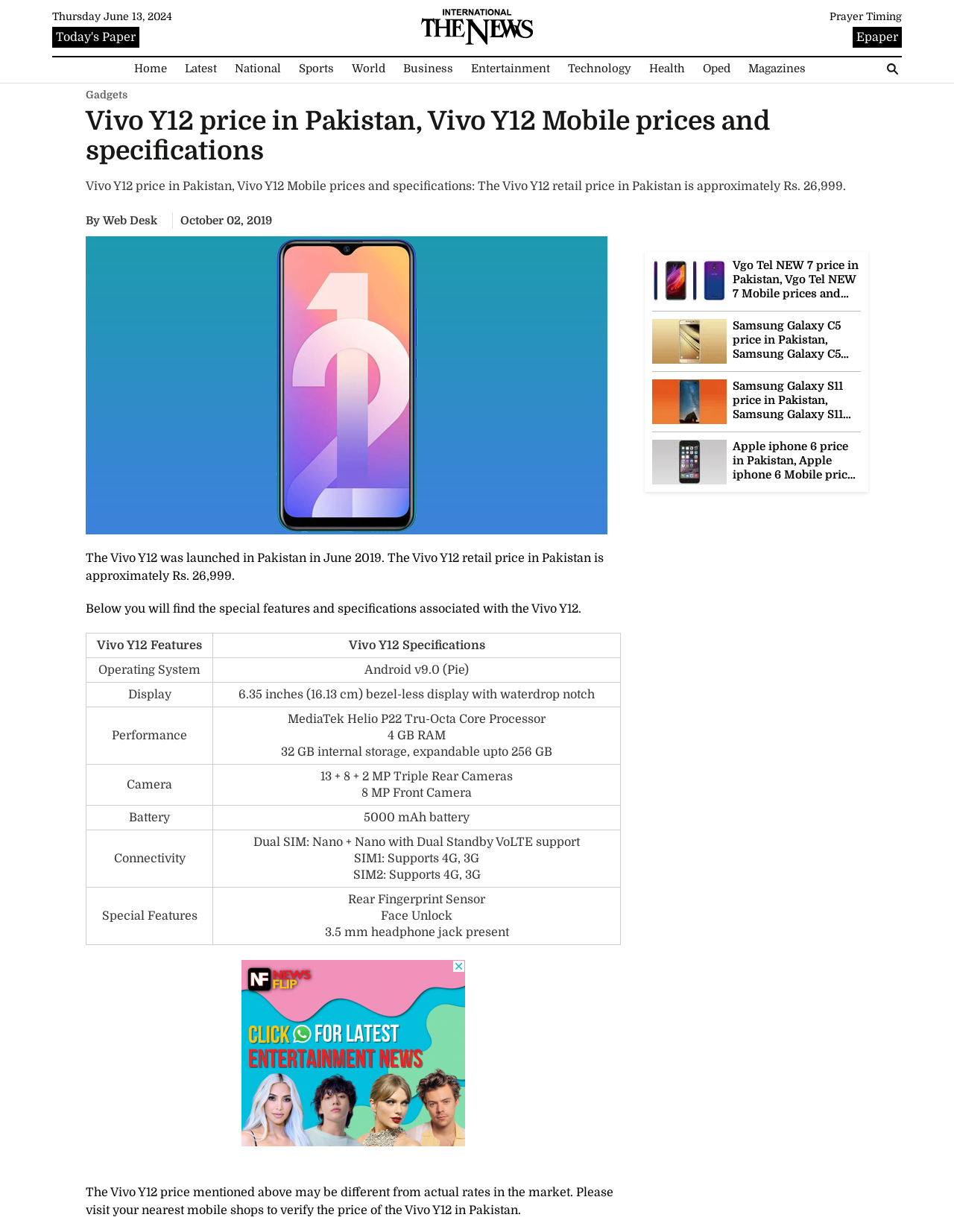What is the title or heading displayed on the webpage?

Vivo Y12 price in Pakistan, Vivo Y12 Mobile prices and specifications